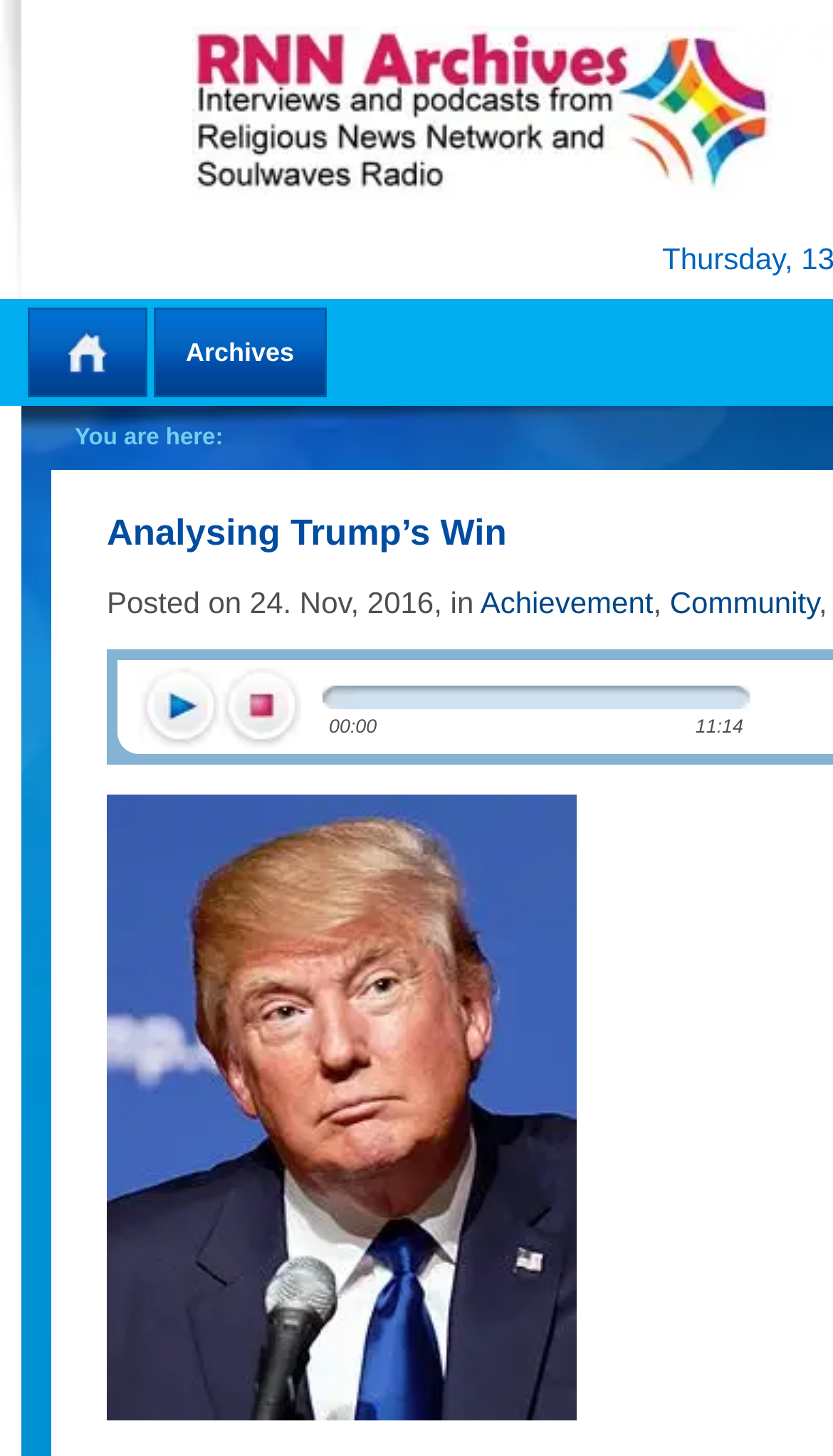Describe the entire webpage, focusing on both content and design.

The webpage is about analyzing Donald Trump's win, as indicated by the title "Analysing Trump’s Win | Religious News Network Archives". 

At the top left of the page, there are two links, "Home" and "Archives", positioned side by side. Below them, there is a static text "You are here:".

Further down, there is a section with a static text "Posted on 24. Nov, 2016, in" followed by two links, "Achievement" and "Community", positioned side by side.

To the right of this section, there are two links, "play" and "stop", positioned vertically, with "play" above "stop". Next to these links, there are two static texts, "00:00" and "11:14", positioned side by side.

At the bottom left of the page, there is a link "donald_trump_august_19_2015_cropped" with an associated image of the same name, which is positioned below the link. The image is a cropped photo of Donald Trump taken on August 19, 2015.